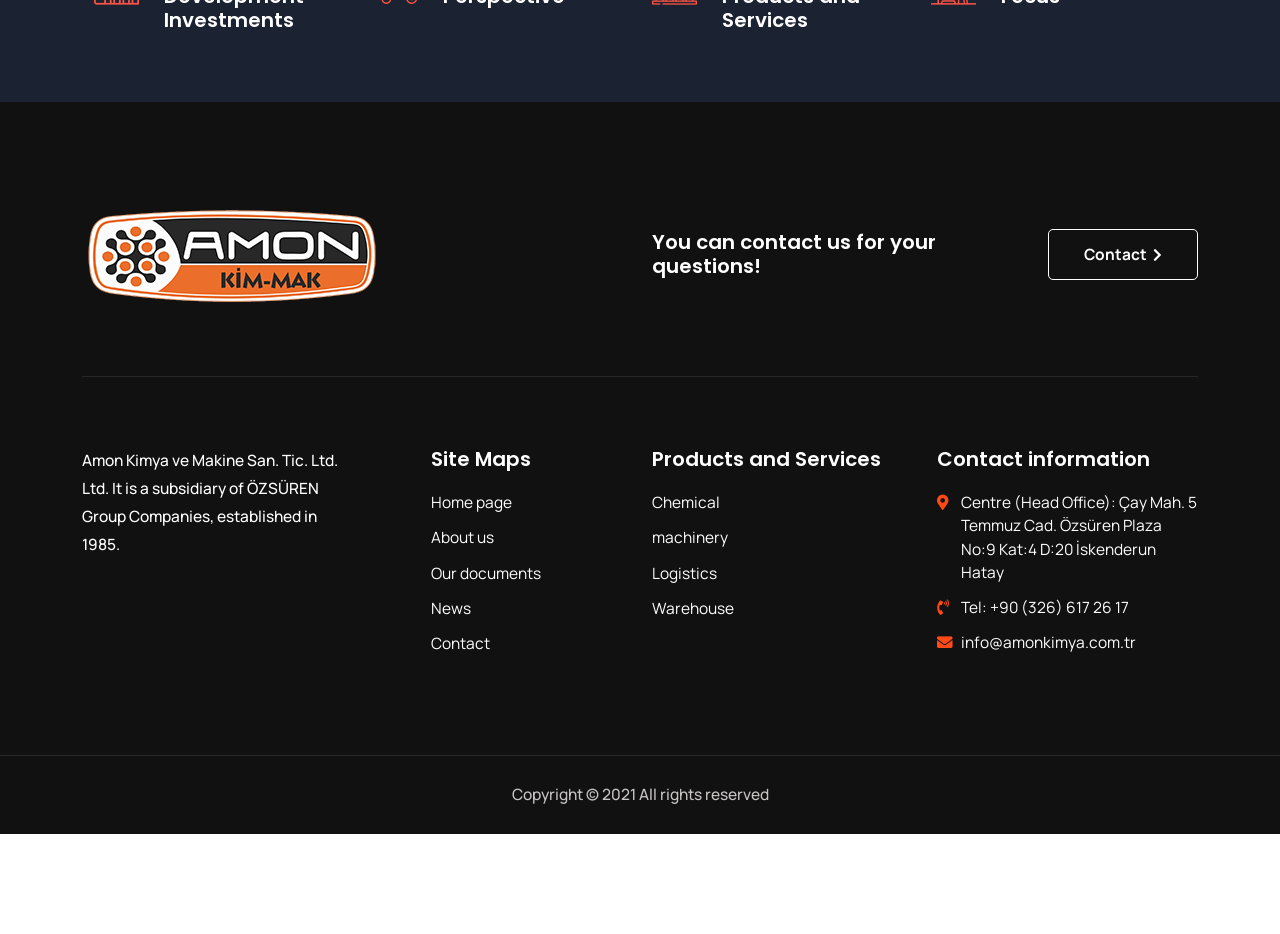Locate the bounding box of the UI element with the following description: "+90 (326) 617 26 17".

[0.773, 0.638, 0.882, 0.663]